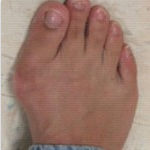What is the color of the affected joint?
Respond to the question with a well-detailed and thorough answer.

The image depicts a foot experiencing a bunion, characterized by an outward curvature at the base of the big toe, causing the joint to enlarge and become reddened.